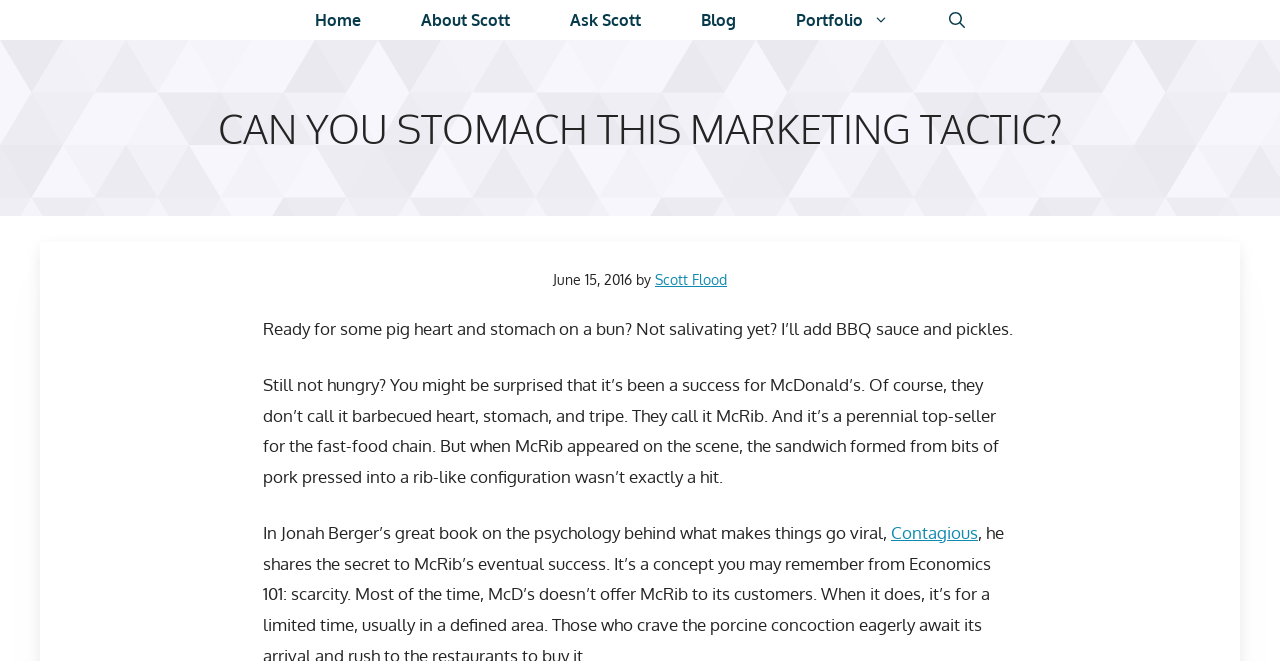Locate the coordinates of the bounding box for the clickable region that fulfills this instruction: "go to home page".

[0.223, 0.0, 0.305, 0.061]